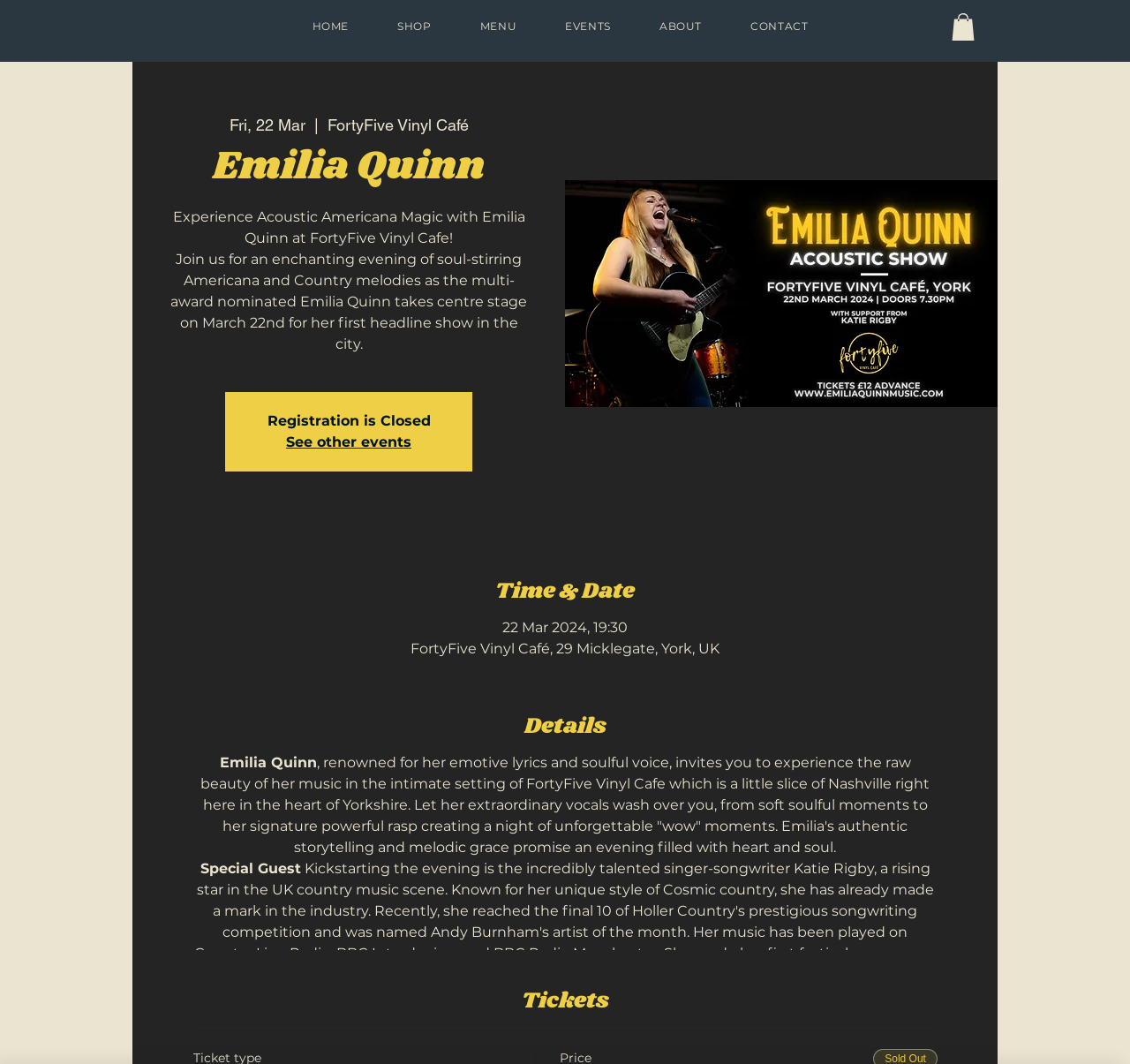Using the provided element description, identify the bounding box coordinates as (top-left x, top-left y, bottom-right x, bottom-right y). Ensure all values are between 0 and 1. Description: See other events

[0.253, 0.408, 0.364, 0.424]